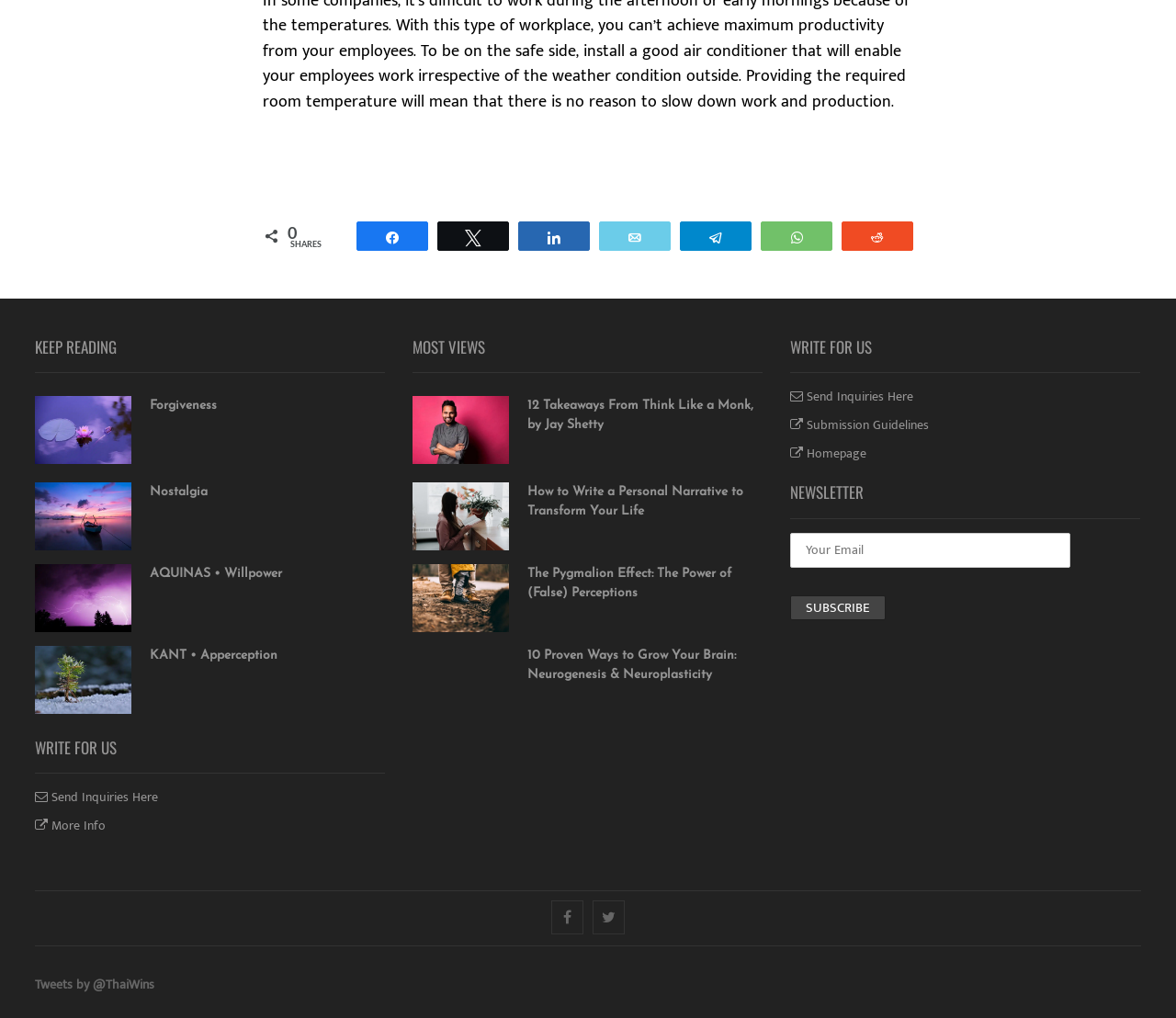Can you find the bounding box coordinates for the element that needs to be clicked to execute this instruction: "Check the most viewed articles"? The coordinates should be given as four float numbers between 0 and 1, i.e., [left, top, right, bottom].

[0.351, 0.33, 0.649, 0.367]